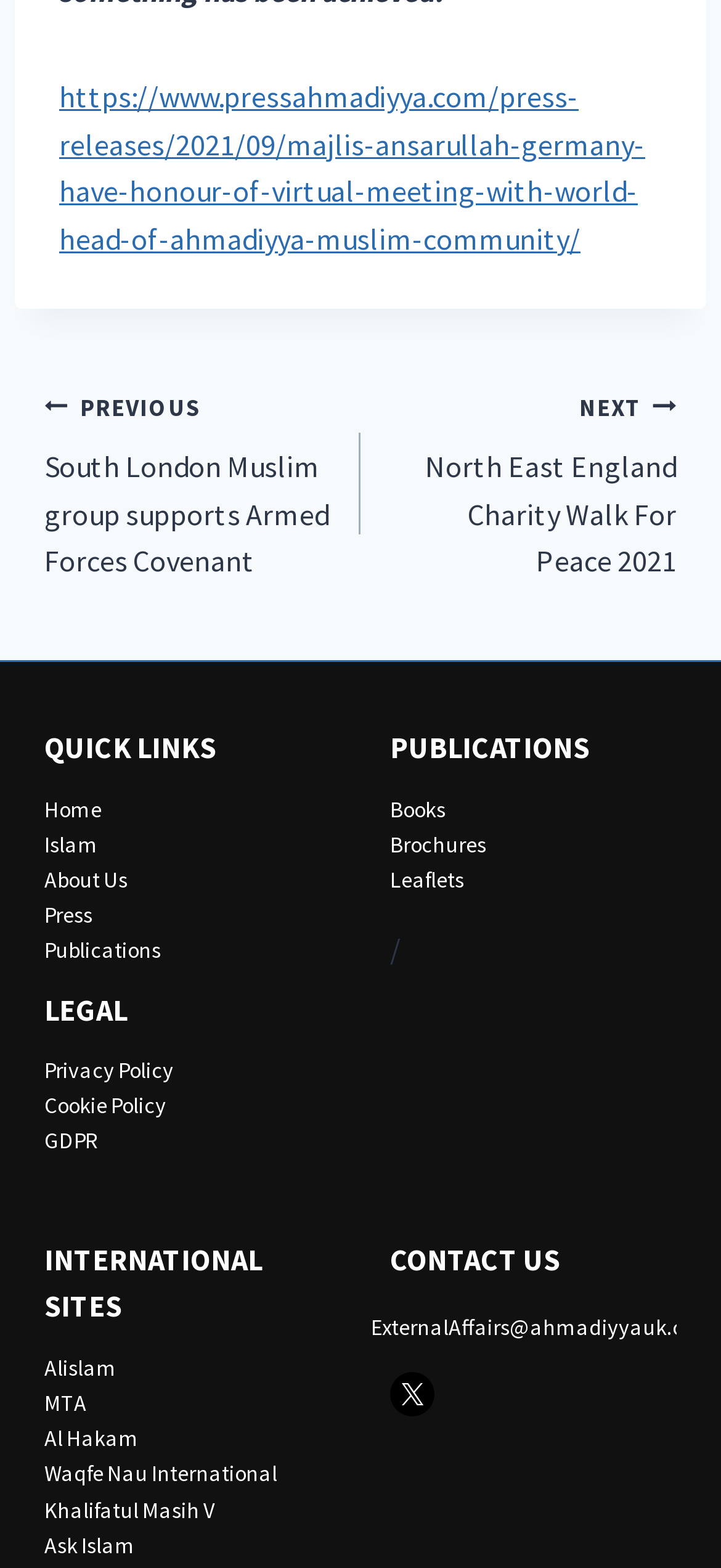Identify the bounding box of the HTML element described as: "Cookie Policy".

[0.062, 0.696, 0.231, 0.714]